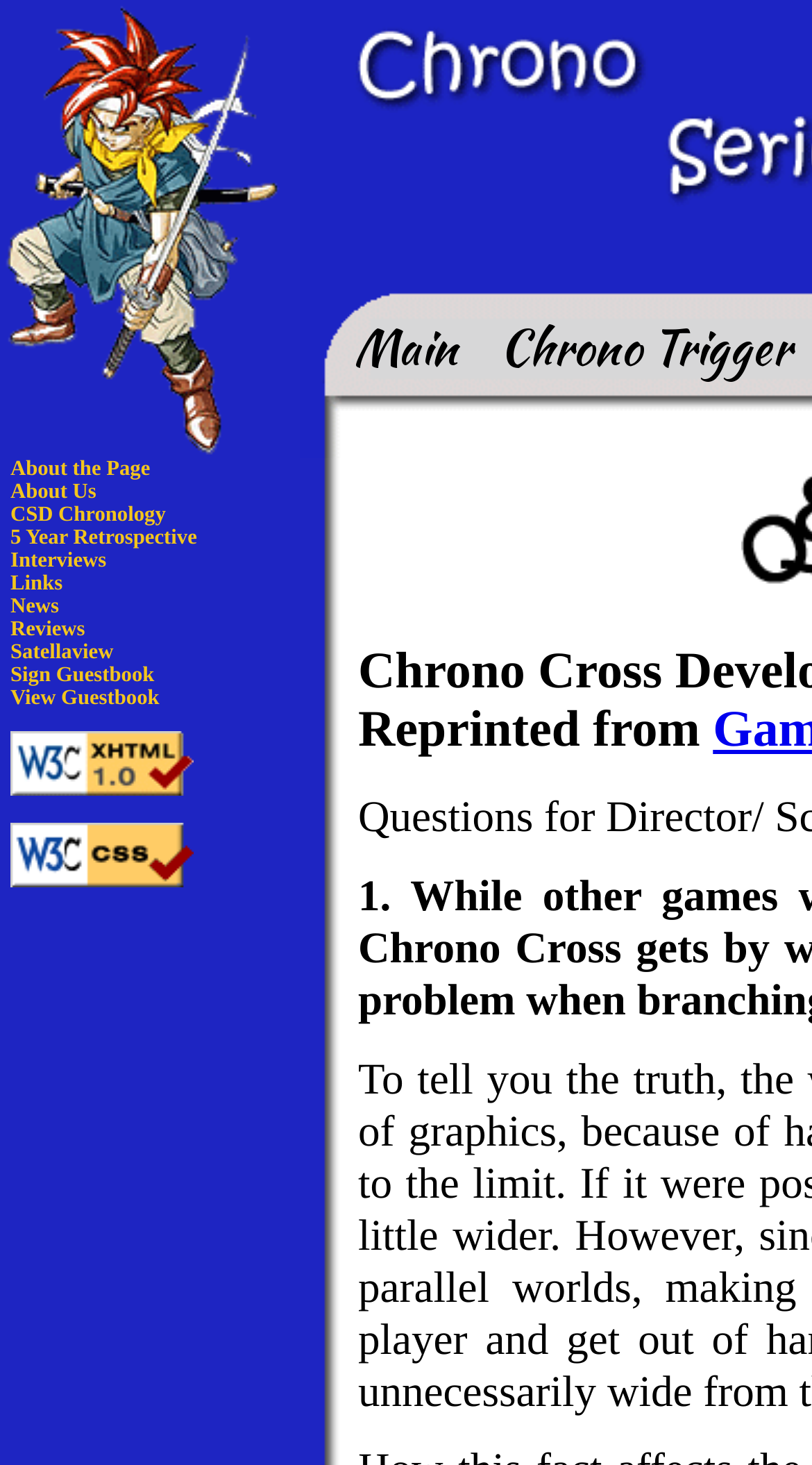What is the main category of the webpage?
Refer to the screenshot and respond with a concise word or phrase.

Chrono Series